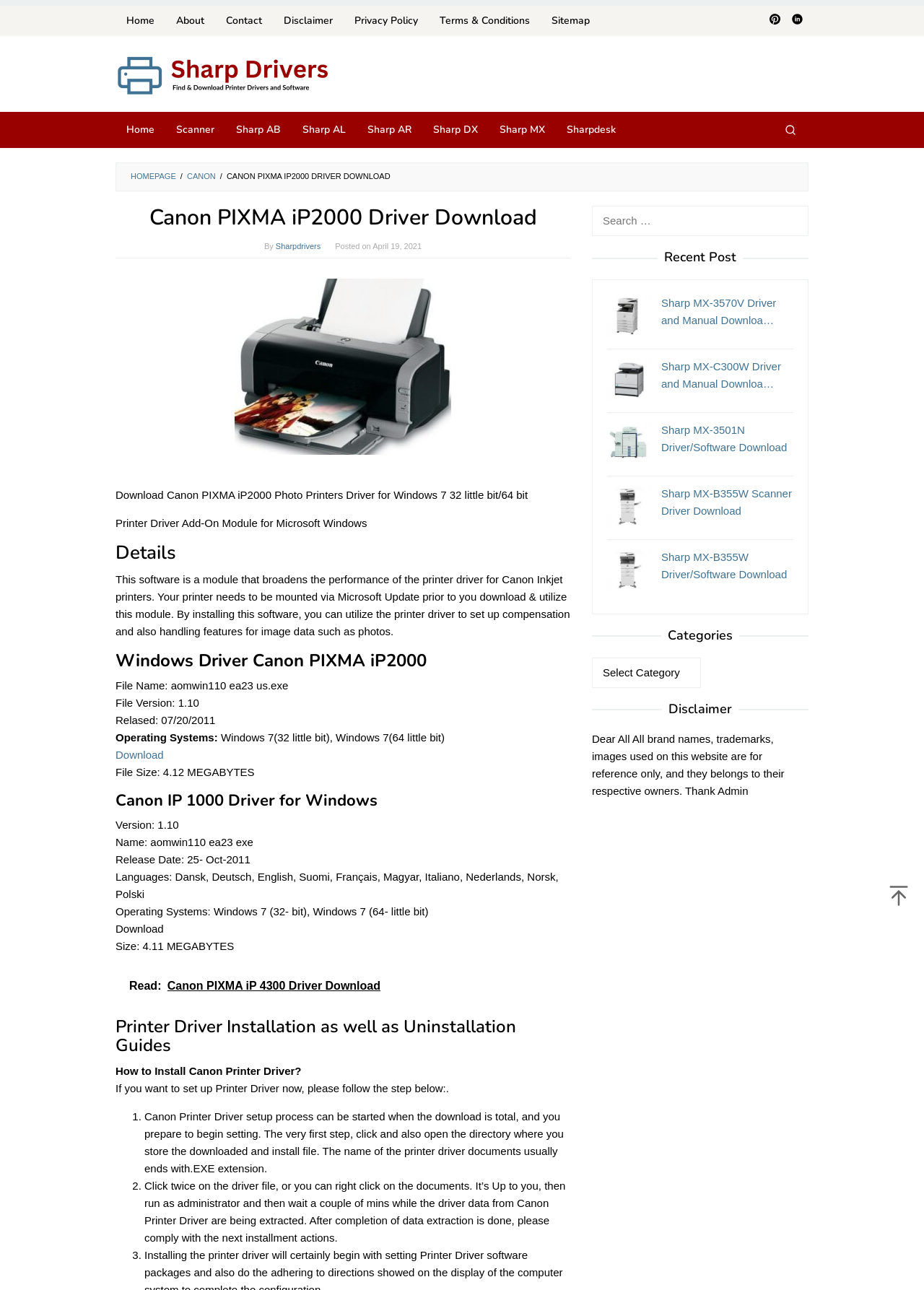Describe the webpage in detail, including text, images, and layout.

This webpage is about downloading the Canon PIXMA iP2000 driver for Windows and Mac operating systems. At the top, there is a navigation menu with links to "Home", "About", "Contact", "Disclaimer", "Privacy Policy", "Terms & Conditions", and "Sitemap". Below this menu, there are social media links to Pinterest and Linkedin.

On the left side, there is a sidebar with links to "Sharp Drivers", "Home", "Scanner", and other related categories. There is also a search button and a search box where users can input keywords to search for specific drivers.

The main content of the webpage is divided into sections. The first section is an introduction to the Canon PIXMA iP2000 driver, with a heading and a brief description. Below this, there is an image of the printer.

The next section is titled "Details" and provides more information about the driver, including its features and system requirements. This section also includes a download link for the driver.

The following sections provide information about the Windows driver for Canon PIXMA iP2000, including the file name, version, release date, and operating systems supported. There are also download links for the driver.

Further down the page, there is a section titled "Printer Driver Installation and Uninstallation Guides" that provides step-by-step instructions on how to install the printer driver.

On the right side of the page, there is a section titled "Recent Posts" that lists recent articles related to printer drivers, including links to download Sharp MX series drivers. Each article has a brief summary and an image.

At the bottom of the page, there is a section titled "Categories" with a dropdown menu that allows users to select specific categories related to printer drivers.